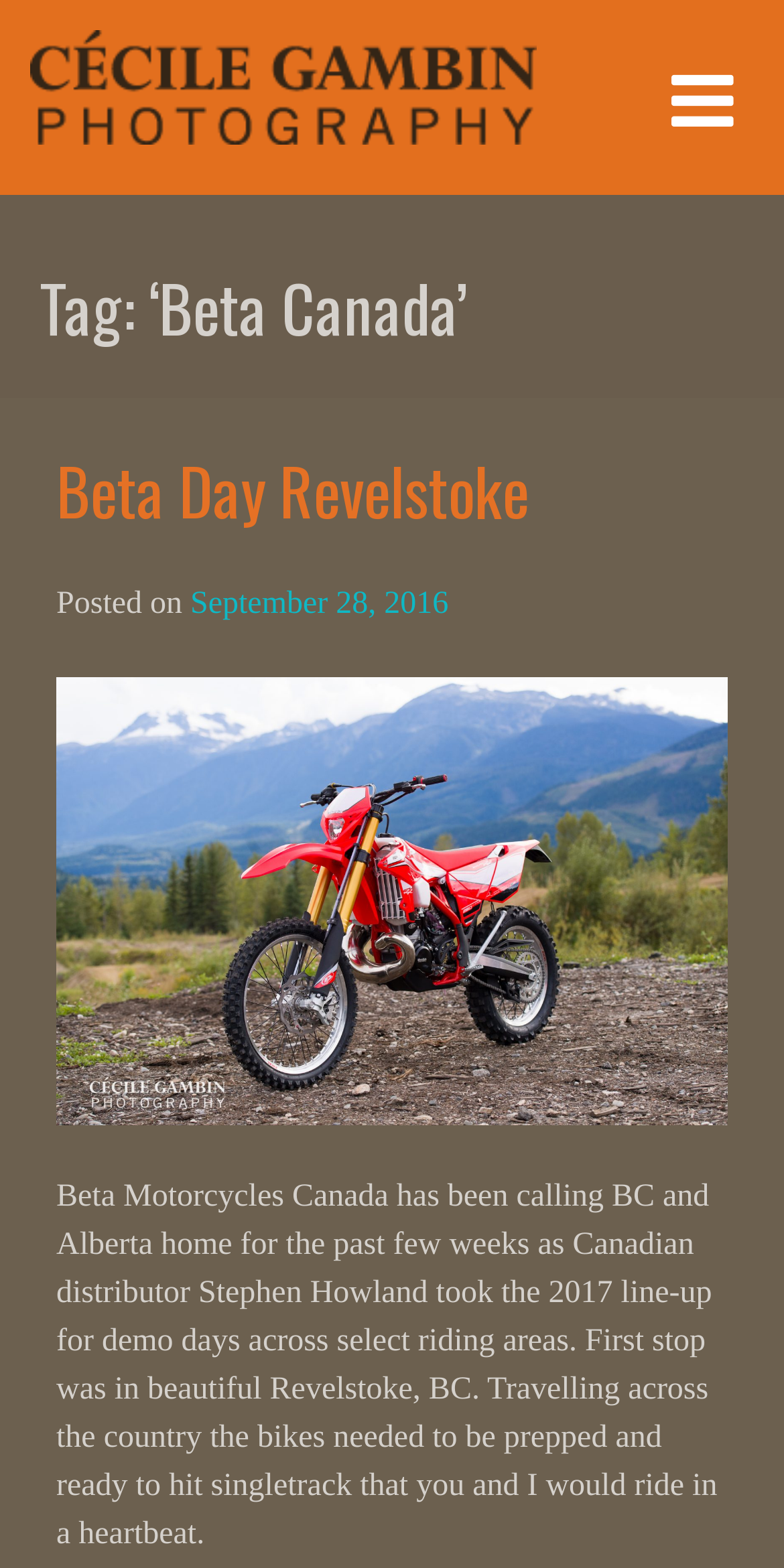Give a short answer using one word or phrase for the question:
What is the photographer's name?

Cécile Gambin